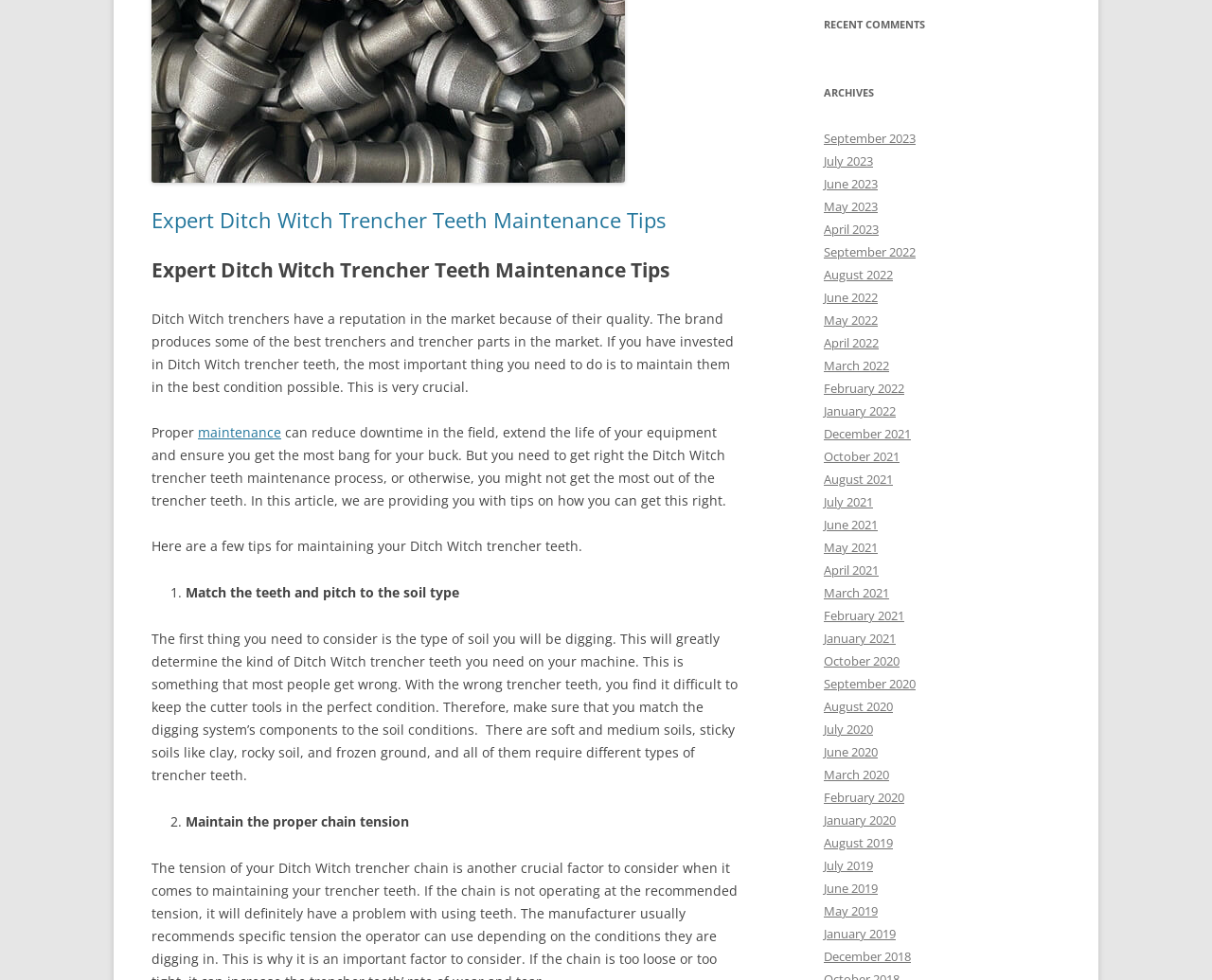Predict the bounding box of the UI element based on this description: "Blog".

None